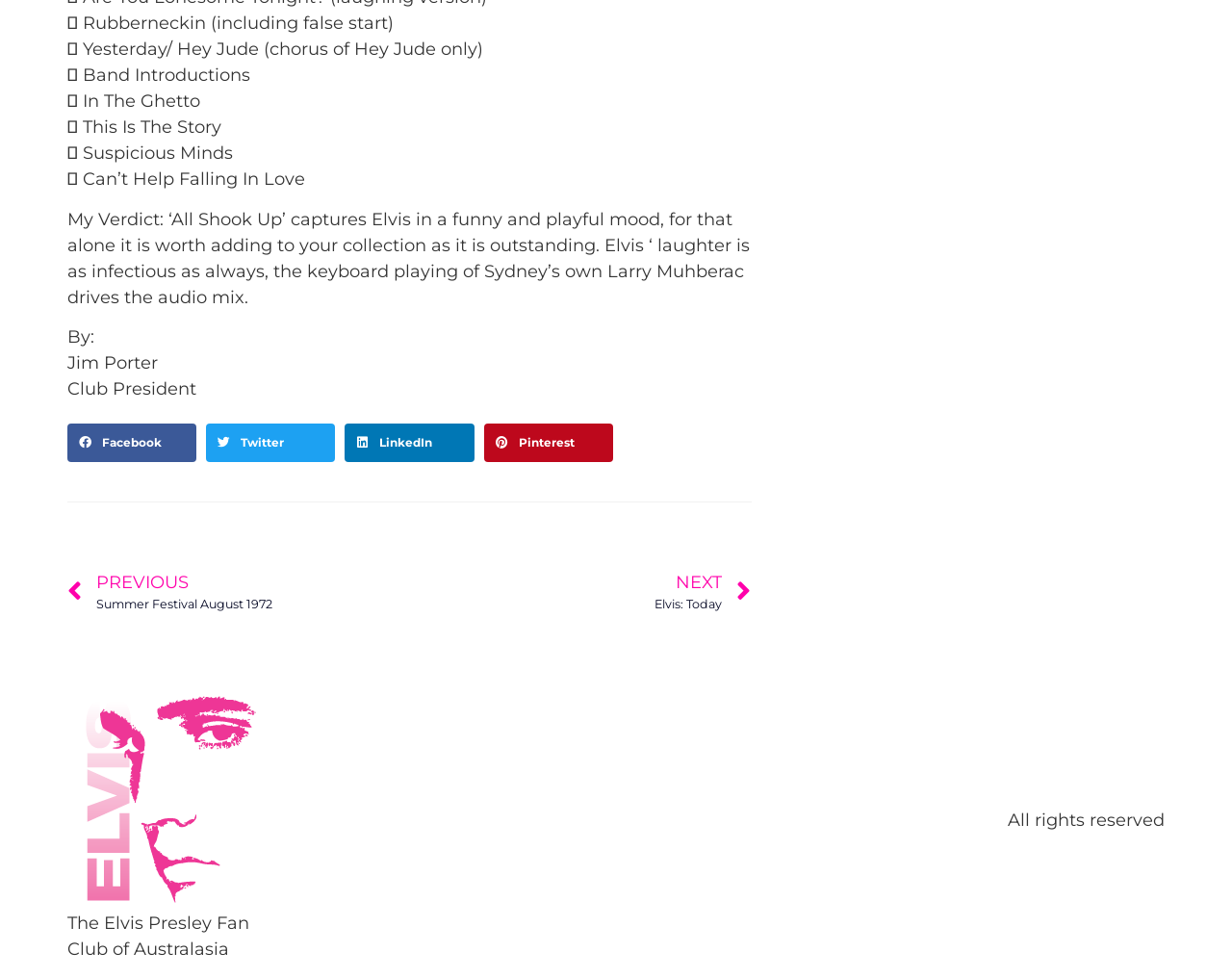Provide a brief response using a word or short phrase to this question:
What is the purpose of the buttons at the bottom?

Share on social media